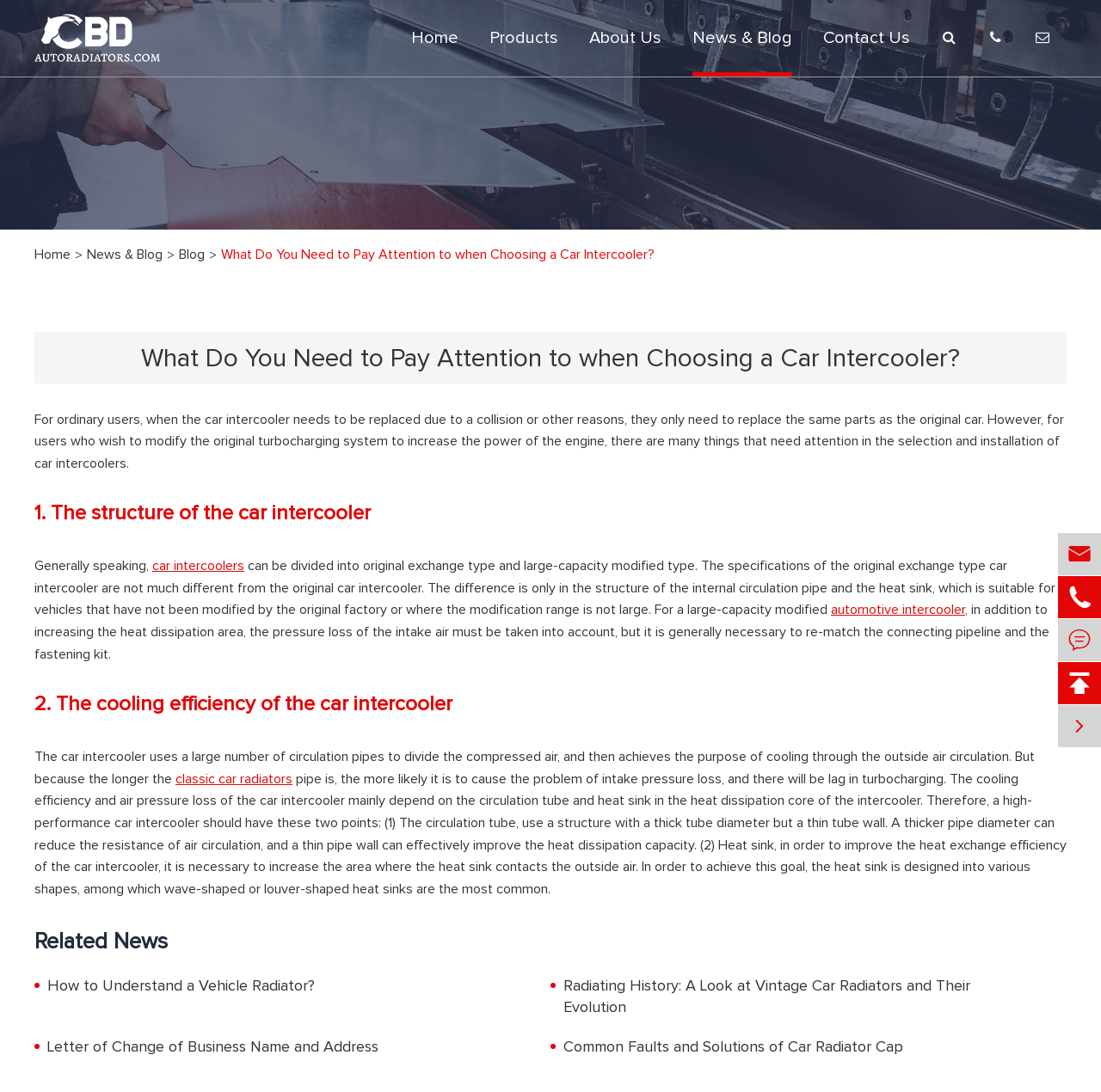Locate the bounding box coordinates of the element that should be clicked to fulfill the instruction: "Learn about 'car intercoolers'".

[0.138, 0.512, 0.222, 0.525]